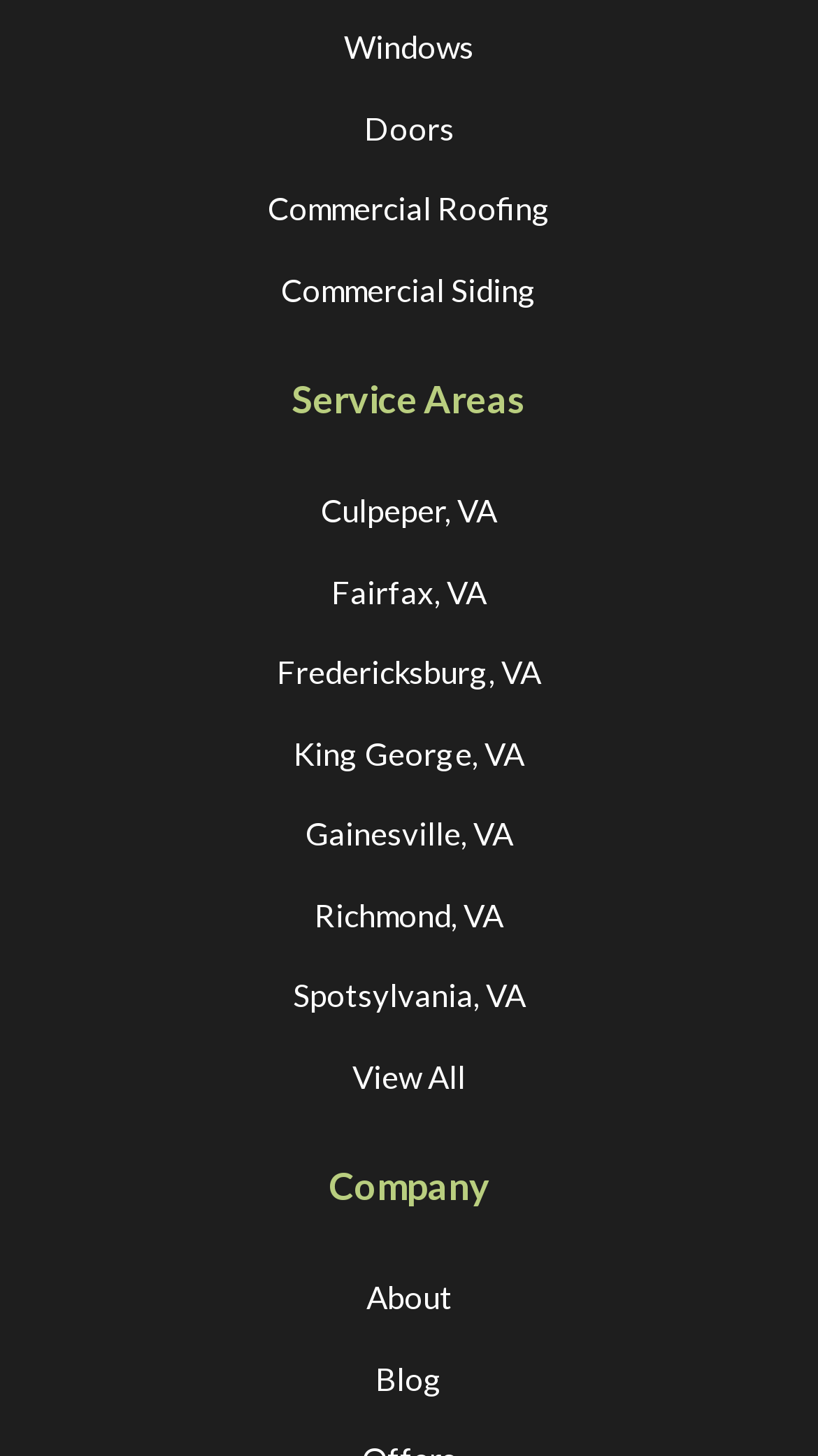Please give a one-word or short phrase response to the following question: 
What is the last service area listed?

Spotsylvania, VA